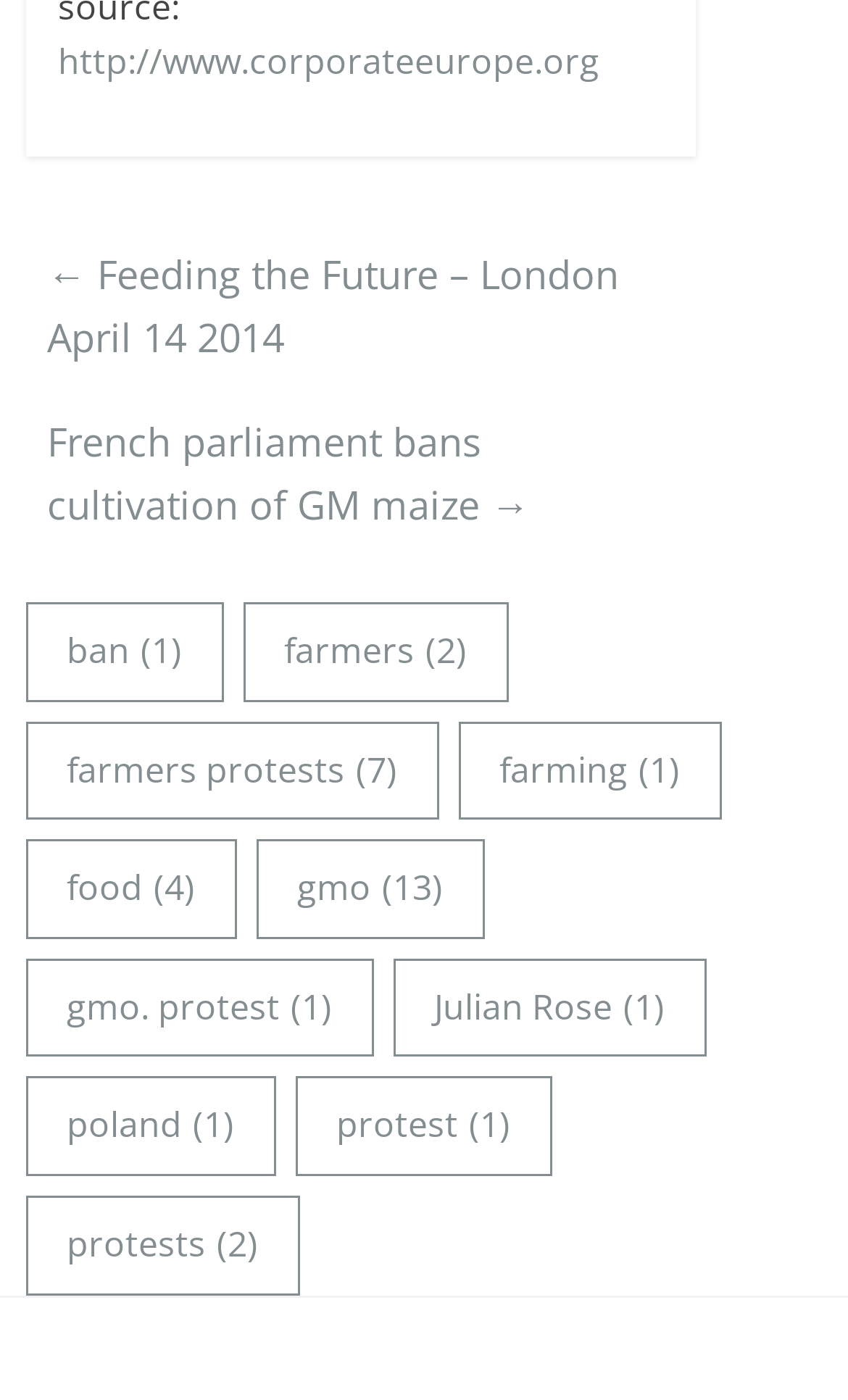What is the vertical position of the link 'gmo'?
Using the information from the image, give a concise answer in one word or a short phrase.

Middle